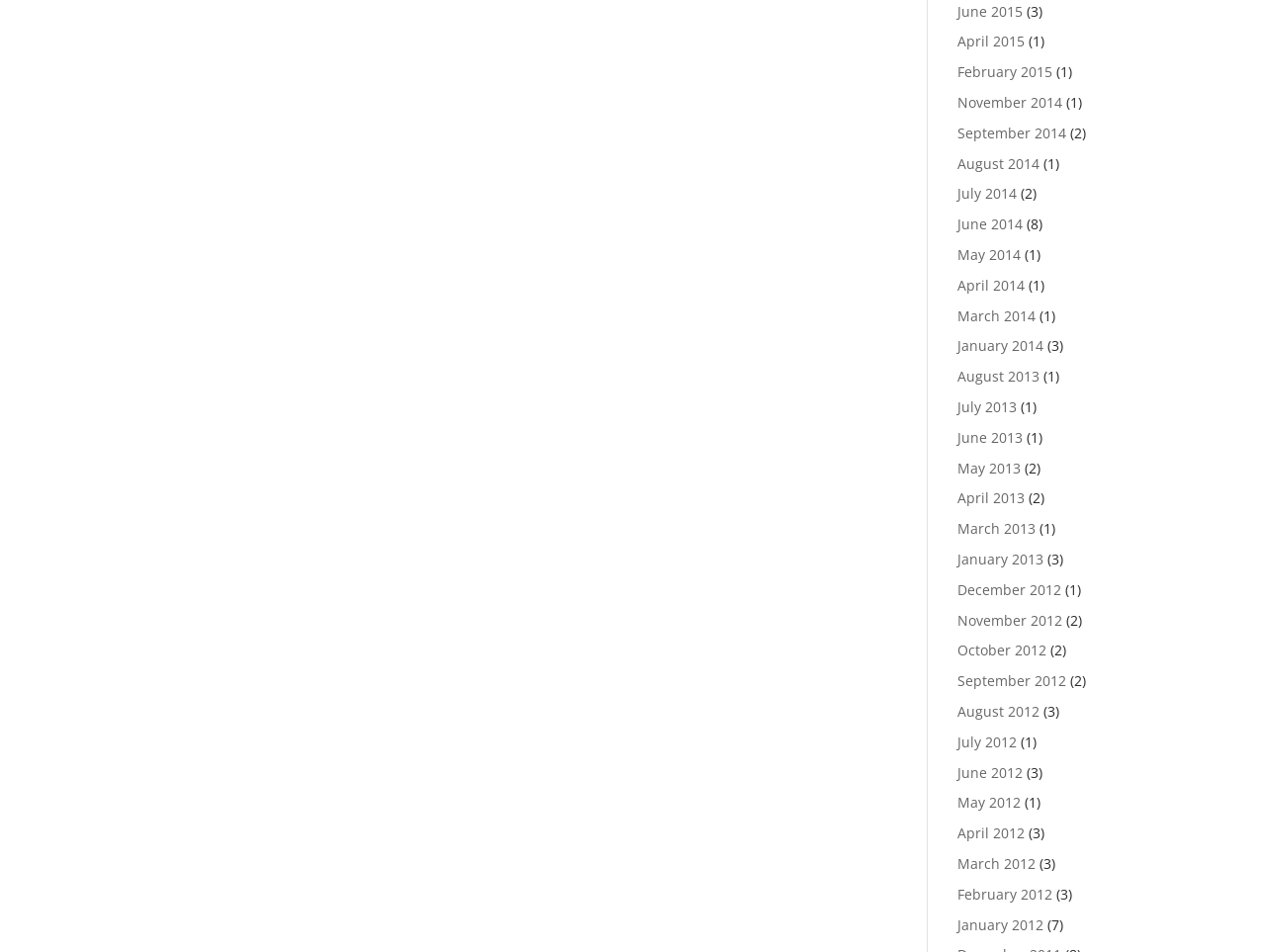Identify the bounding box coordinates for the region of the element that should be clicked to carry out the instruction: "Access November 2014 archives". The bounding box coordinates should be four float numbers between 0 and 1, i.e., [left, top, right, bottom].

[0.756, 0.098, 0.839, 0.117]